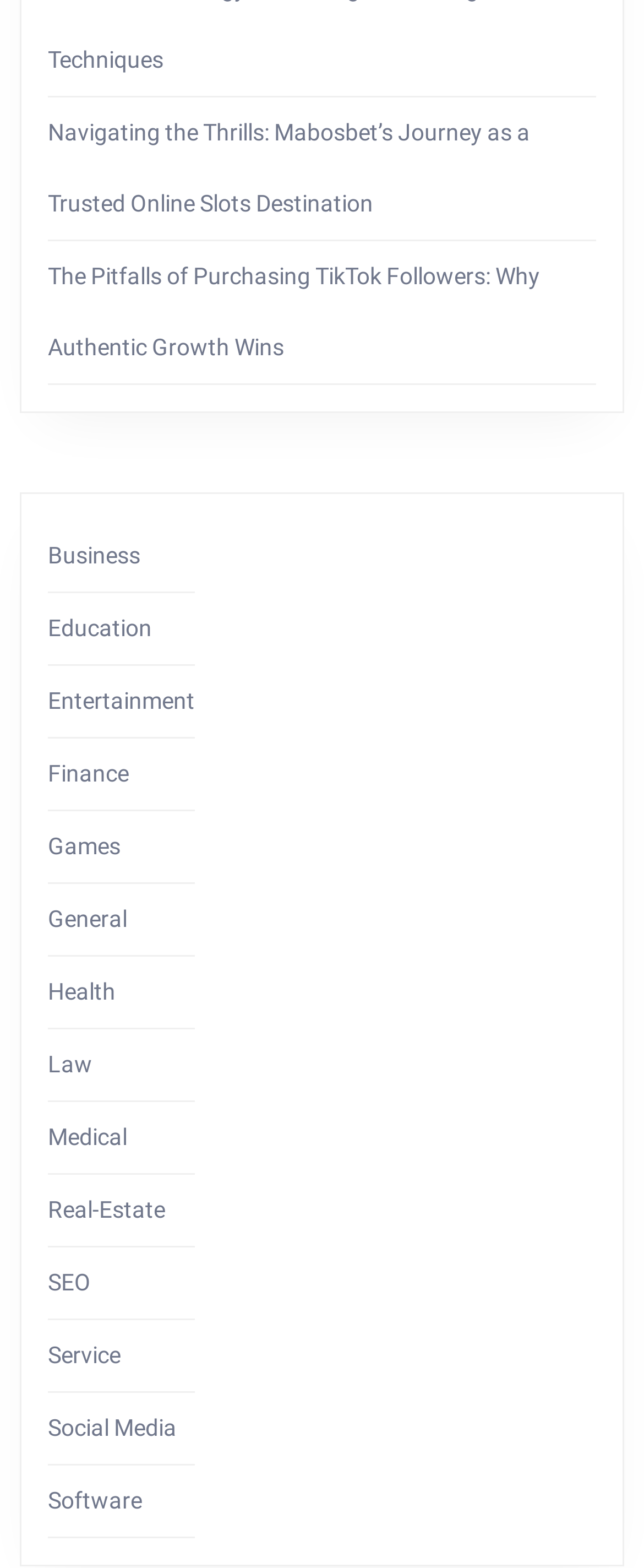Find the bounding box of the element with the following description: "Social Media". The coordinates must be four float numbers between 0 and 1, formatted as [left, top, right, bottom].

[0.074, 0.902, 0.274, 0.919]